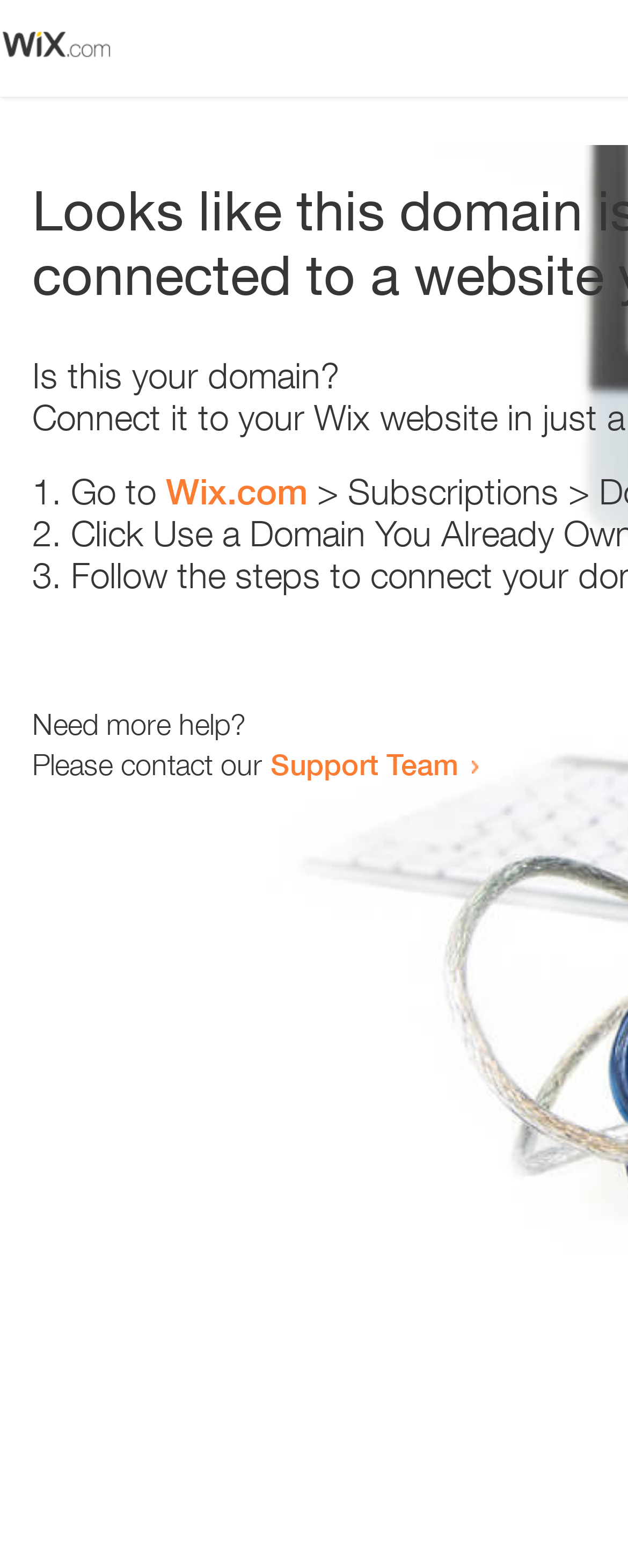What is the text of the webpage's headline?

Looks like this domain isn't
connected to a website yet